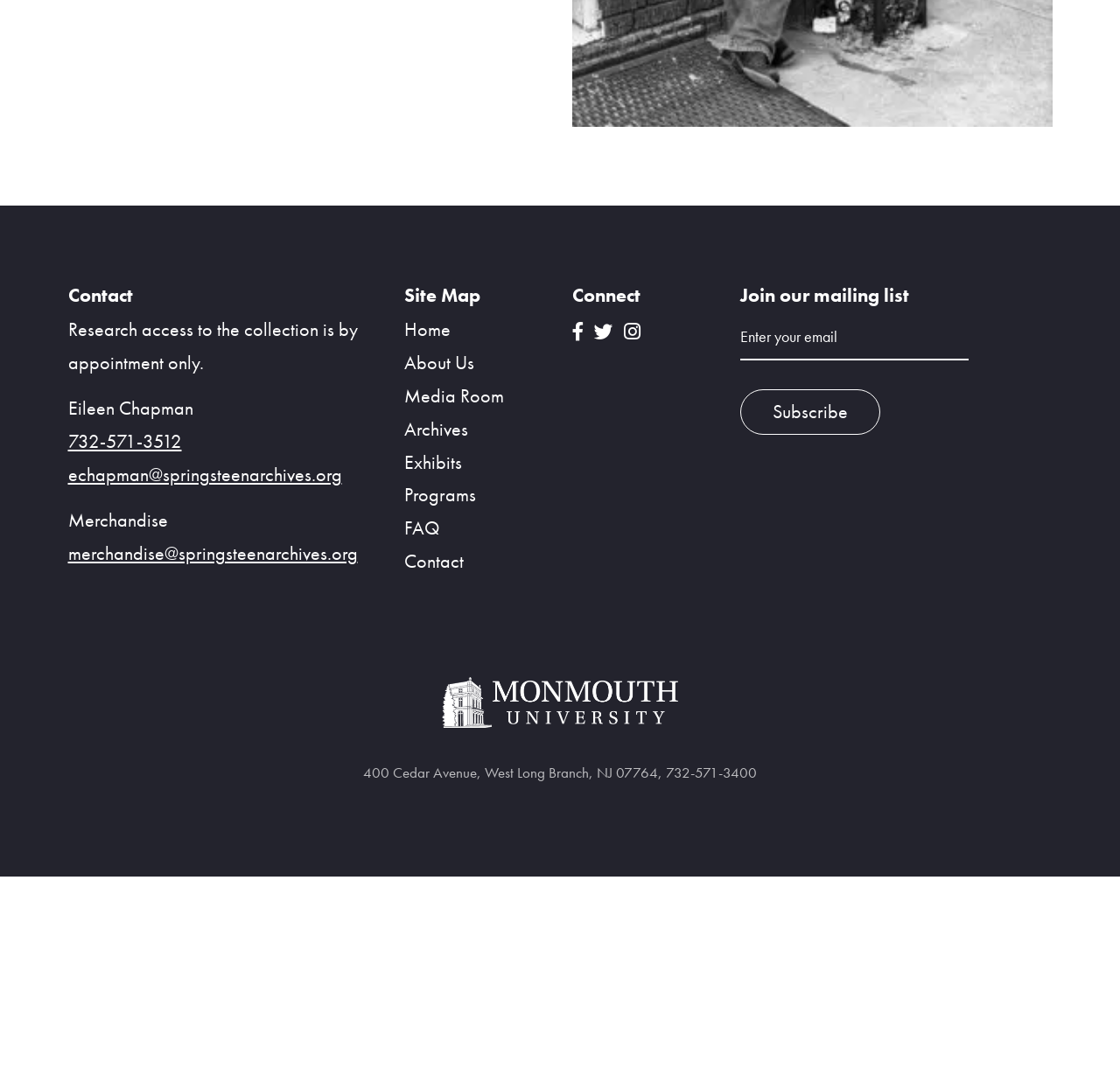Determine the bounding box coordinates of the area to click in order to meet this instruction: "Subscribe to the mailing list".

[0.734, 0.517, 0.873, 0.565]